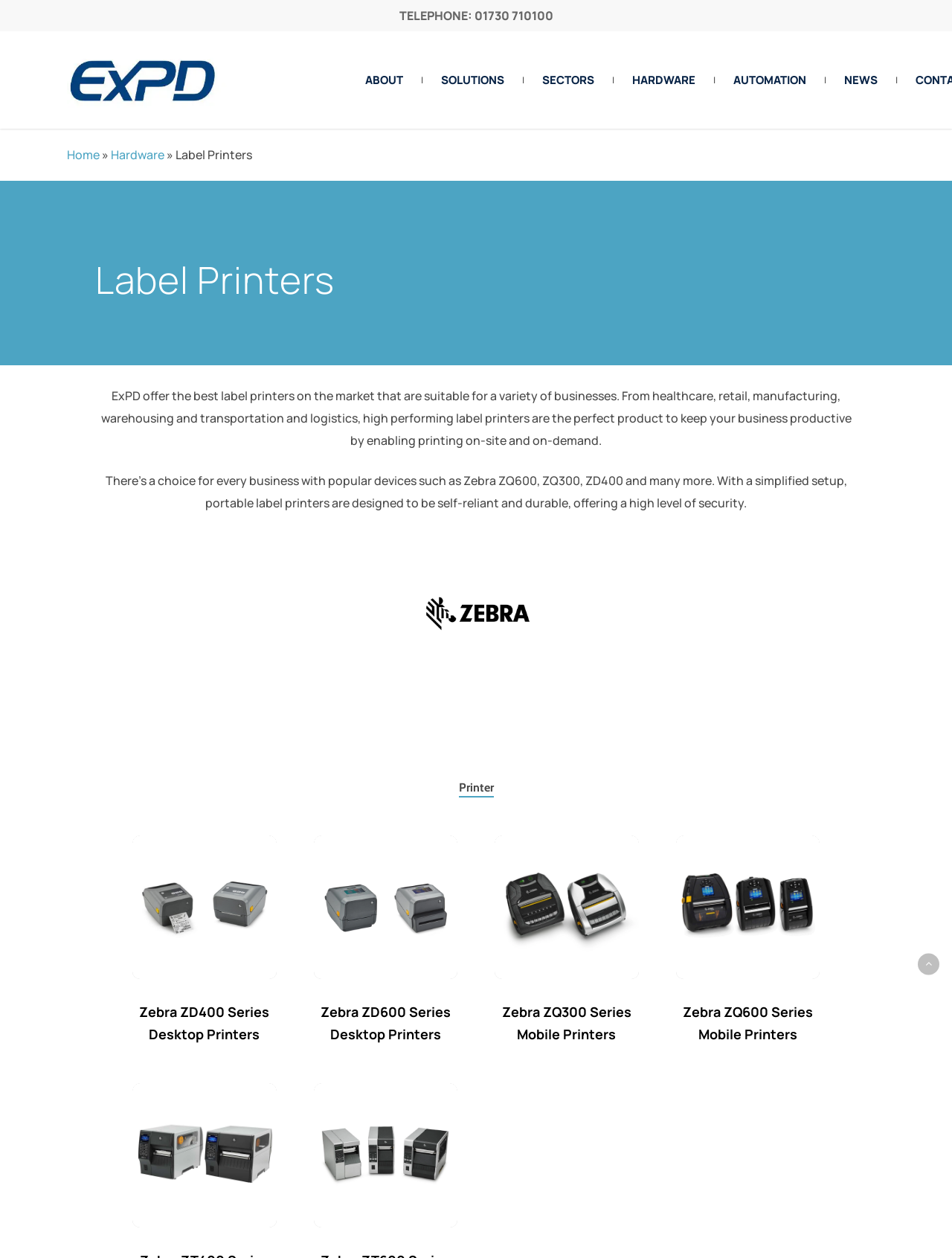Utilize the details in the image to give a detailed response to the question: What types of label printers are offered by ExPD?

The webpage mentions that ExPD offers a range of label printers, including industrial, desktop, portable, and mobile printers, as seen in the links and headings on the webpage.